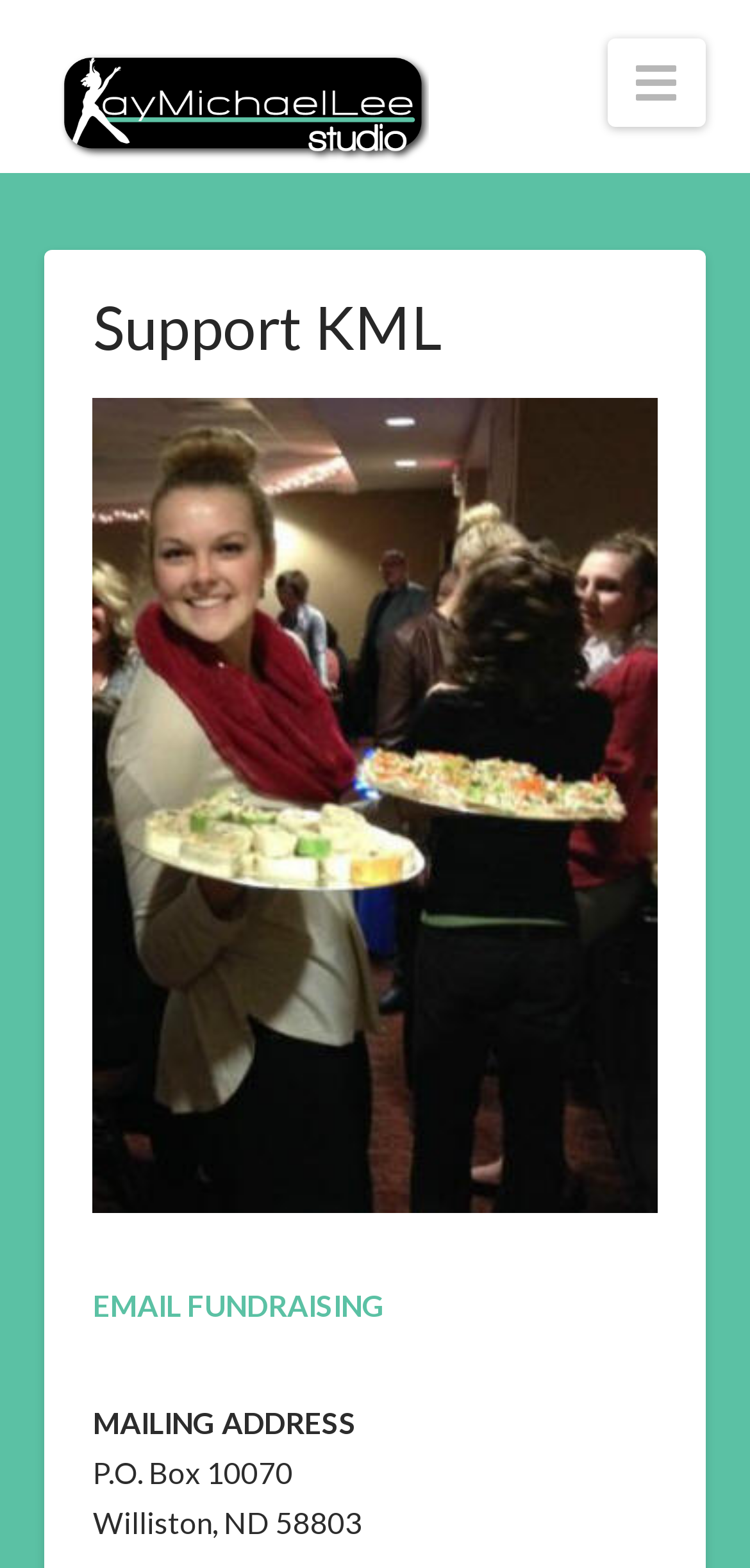What is the purpose of the navigation button?
Could you answer the question in a detailed manner, providing as much information as possible?

The navigation button is an expanded button with the text ' Navigation', which suggests that it is used to navigate through the webpage or access other parts of the website.